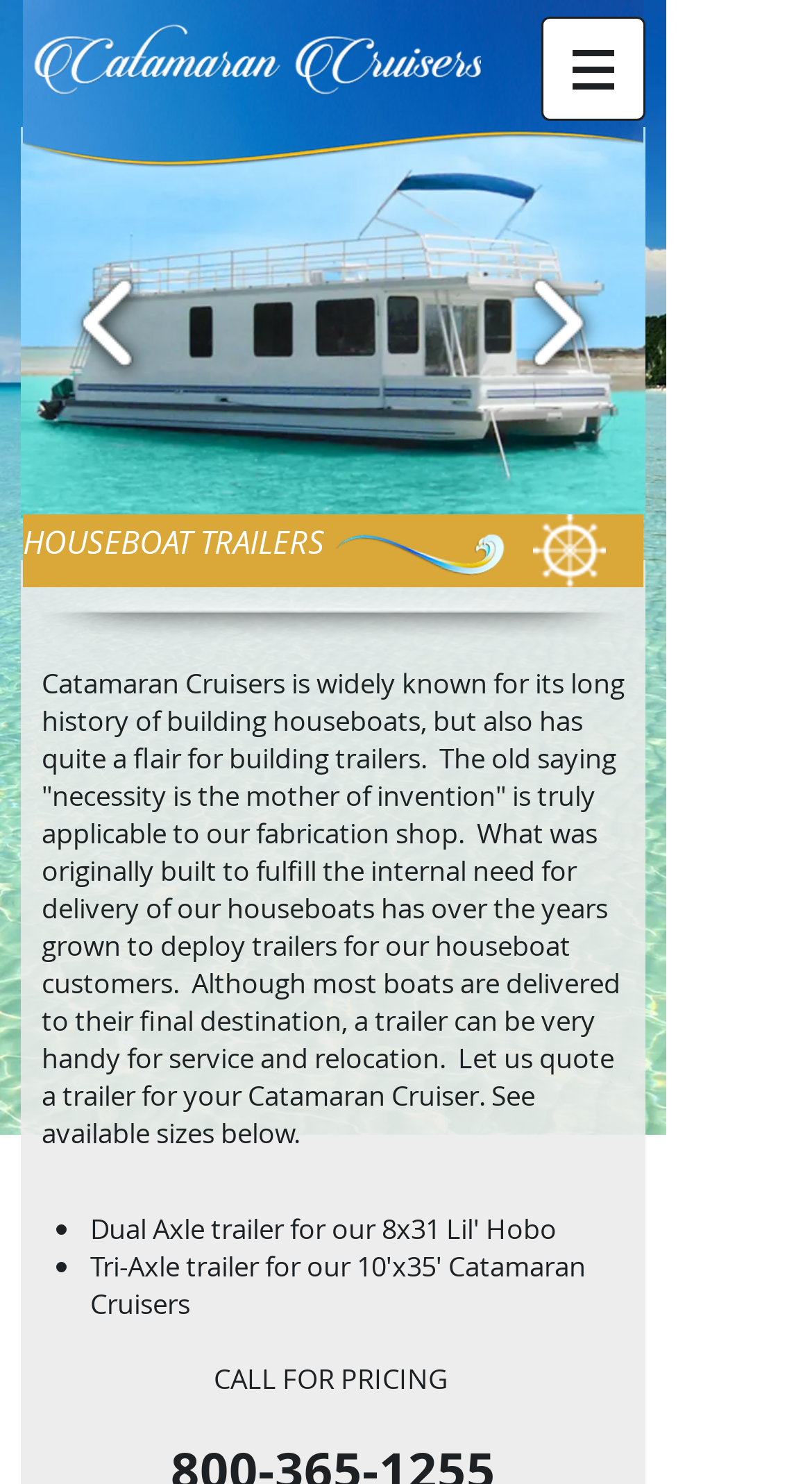Write an extensive caption that covers every aspect of the webpage.

This webpage is about Houseboat Trailers, specifically custom-built trailers for Catamaran Cruiser and Aqua Lodge houseboats. At the top of the page, there is a slideshow gallery with navigation buttons on both sides, allowing users to browse through images of houseboats and trailers. Below the slideshow, there is a prominent heading "HOUSEBOAT TRAILERS" and two images of Catamaran Cruisers Houseboat Manufacturer.

The page features a brief introduction to Catamaran Cruisers, explaining how they initially built trailers for their own houseboats but eventually started providing them to customers. The text also highlights the benefits of having a trailer for service and relocation. 

There are three buttons with the label "Catamaran Cruiser" scattered throughout the page, which likely lead to more information or images of the houseboats. Additionally, there are several list markers (•) at the bottom of the page, possibly indicating available sizes for the trailers. A call-to-action "CALL FOR PRICING" is also present at the bottom of the page.